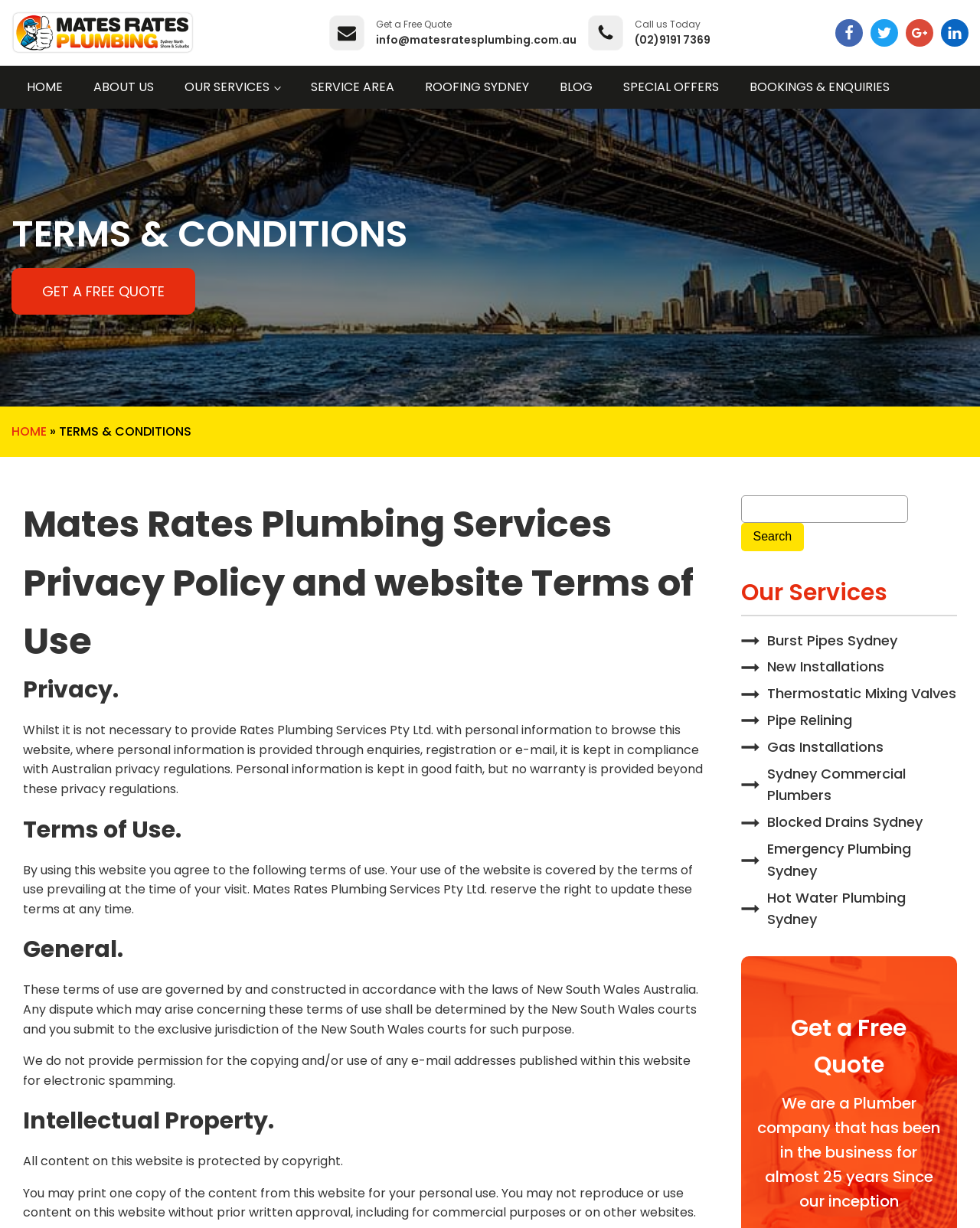Extract the primary headline from the webpage and present its text.

TERMS & CONDITIONS